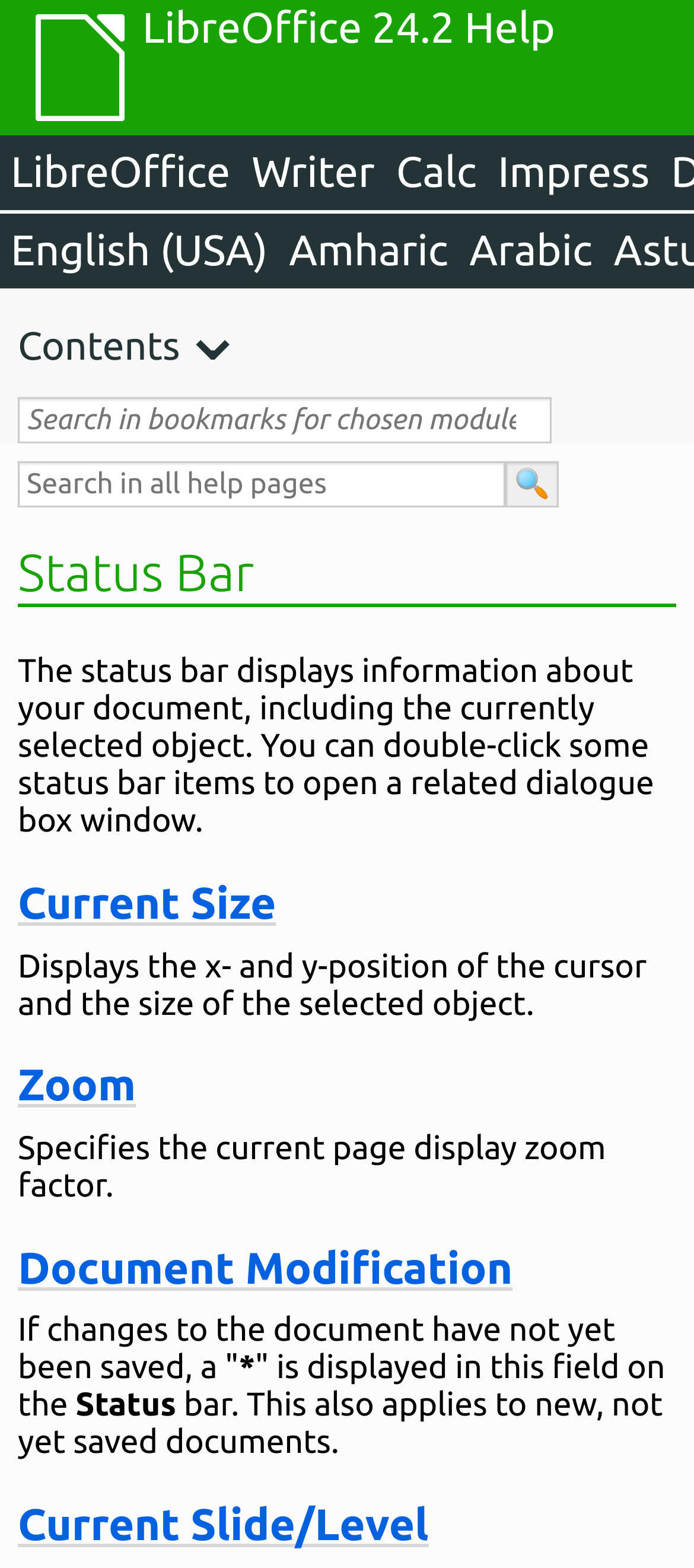How many links are there in the top section?
Refer to the screenshot and deliver a thorough answer to the question presented.

I counted the links in the top section of the webpage, which includes 'LibreOffice 24.2 Help', 'LibreOffice', 'Writer', 'Calc', 'Impress', 'English (USA)', 'Amharic', and 'Arabic'. There are 8 links in total.